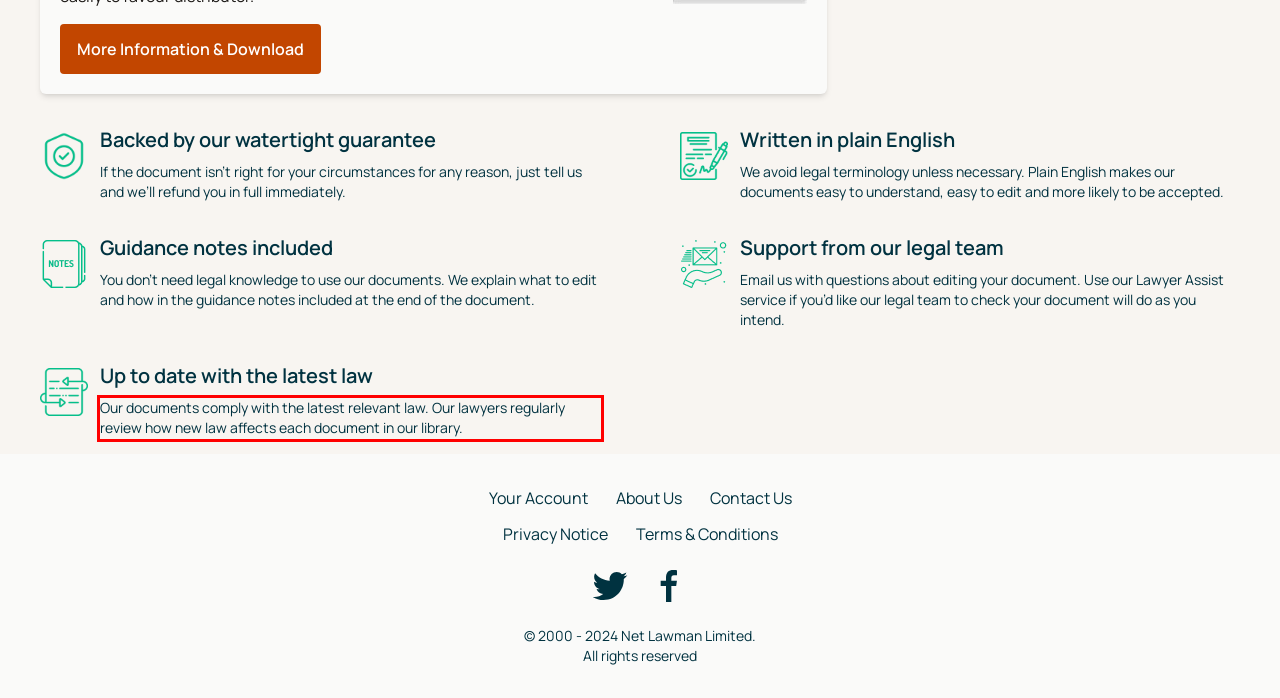Examine the screenshot of the webpage, locate the red bounding box, and perform OCR to extract the text contained within it.

Our documents comply with the latest relevant law. Our lawyers regularly review how new law affects each document in our library.